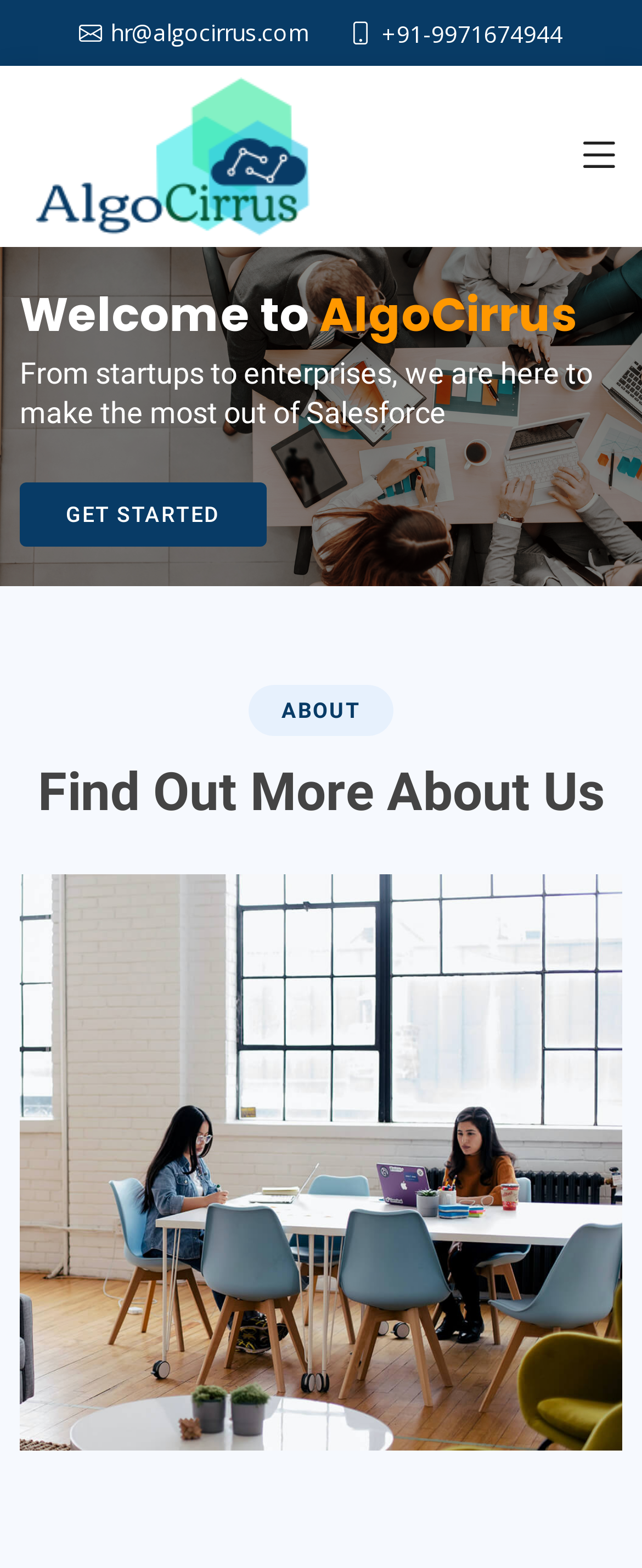Find the bounding box coordinates for the HTML element described in this sentence: "Get Started". Provide the coordinates as four float numbers between 0 and 1, in the format [left, top, right, bottom].

[0.031, 0.307, 0.415, 0.349]